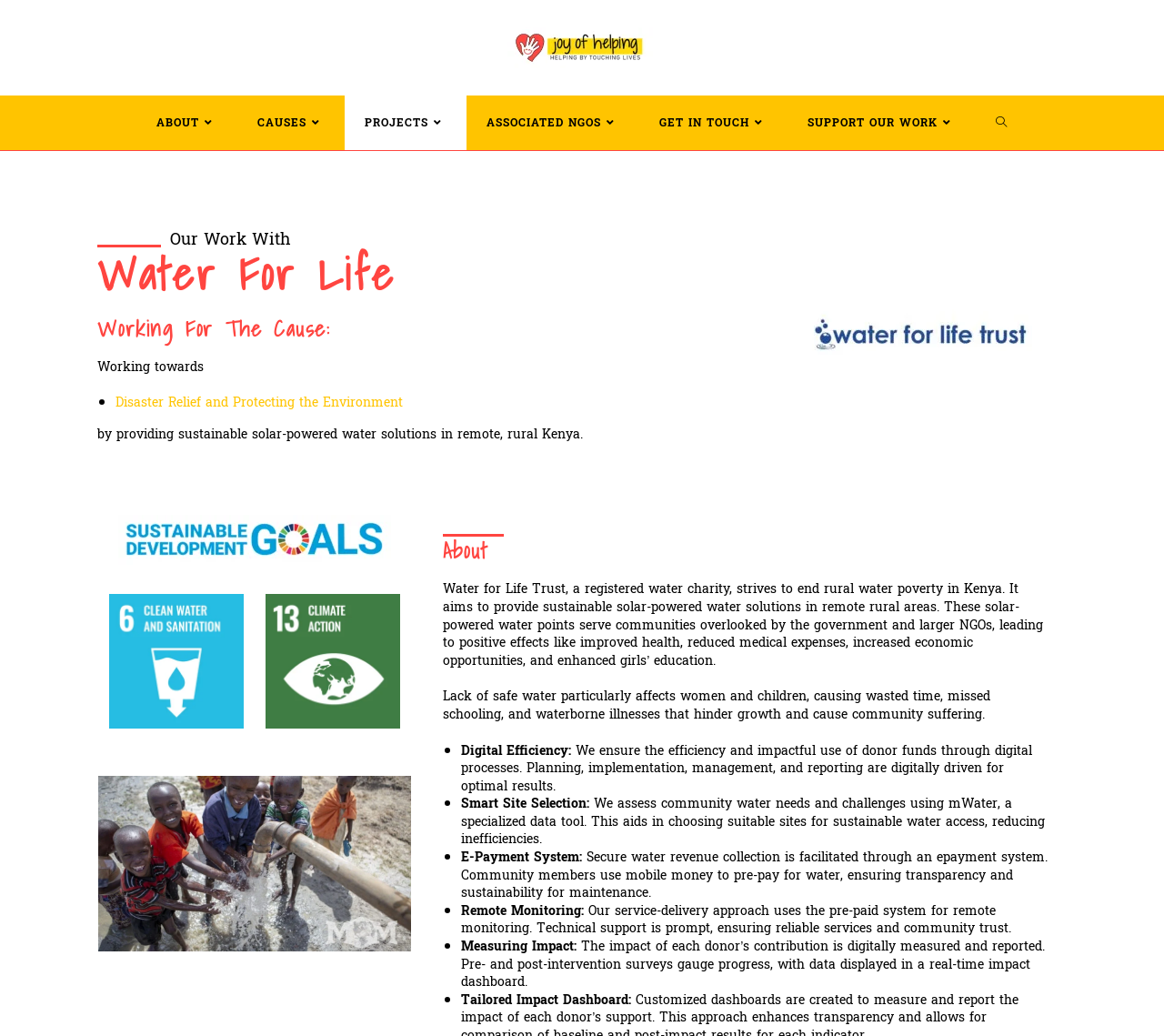Please give a succinct answer to the question in one word or phrase:
How does the organization ensure transparency in water revenue collection?

E-payment system